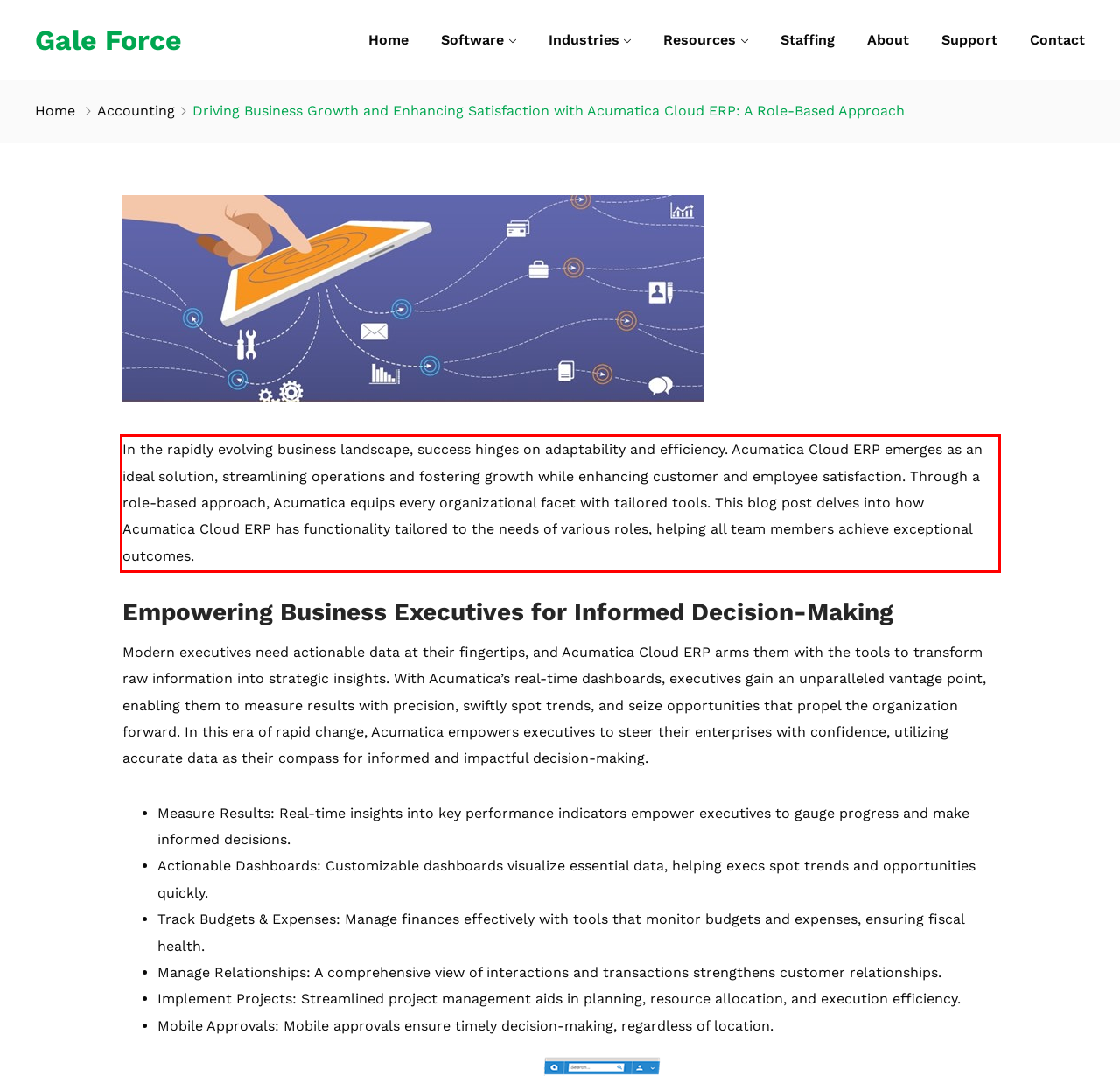Using OCR, extract the text content found within the red bounding box in the given webpage screenshot.

In the rapidly evolving business landscape, success hinges on adaptability and efficiency. Acumatica Cloud ERP emerges as an ideal solution, streamlining operations and fostering growth while enhancing customer and employee satisfaction. Through a role-based approach, Acumatica equips every organizational facet with tailored tools. This blog post delves into how Acumatica Cloud ERP has functionality tailored to the needs of various roles, helping all team members achieve exceptional outcomes.